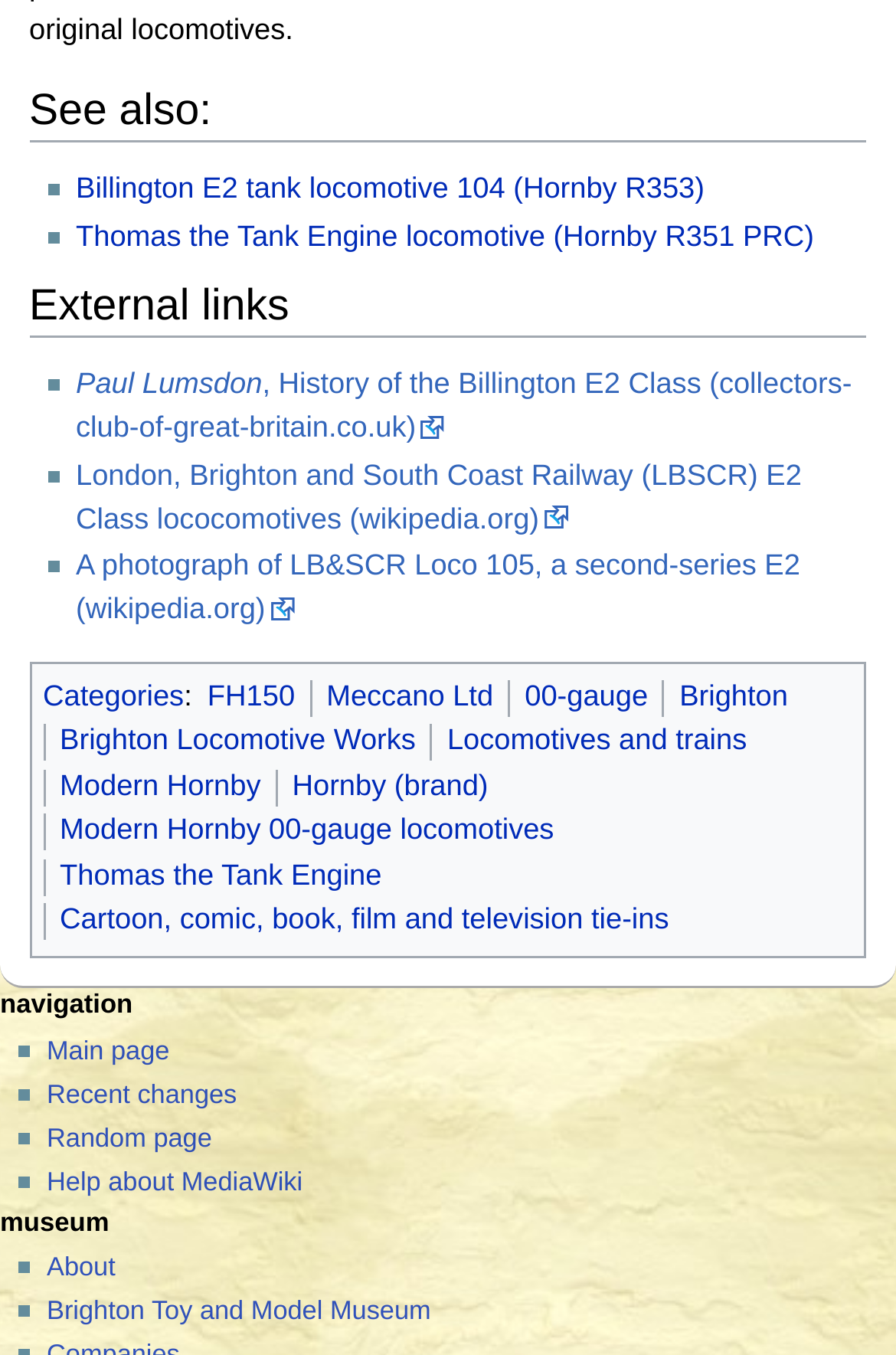Please analyze the image and give a detailed answer to the question:
How many external links are provided?

The external links are listed under the 'External links' heading, and there are four links provided: 'Paul Lumsdon, History of the Billington E2 Class', 'London, Brighton and South Coast Railway (LBSCR) E2 Class lococomotives', 'A photograph of LB&SCR Loco 105, a second-series E2', and 'Thomas the Tank Engine locomotive'.